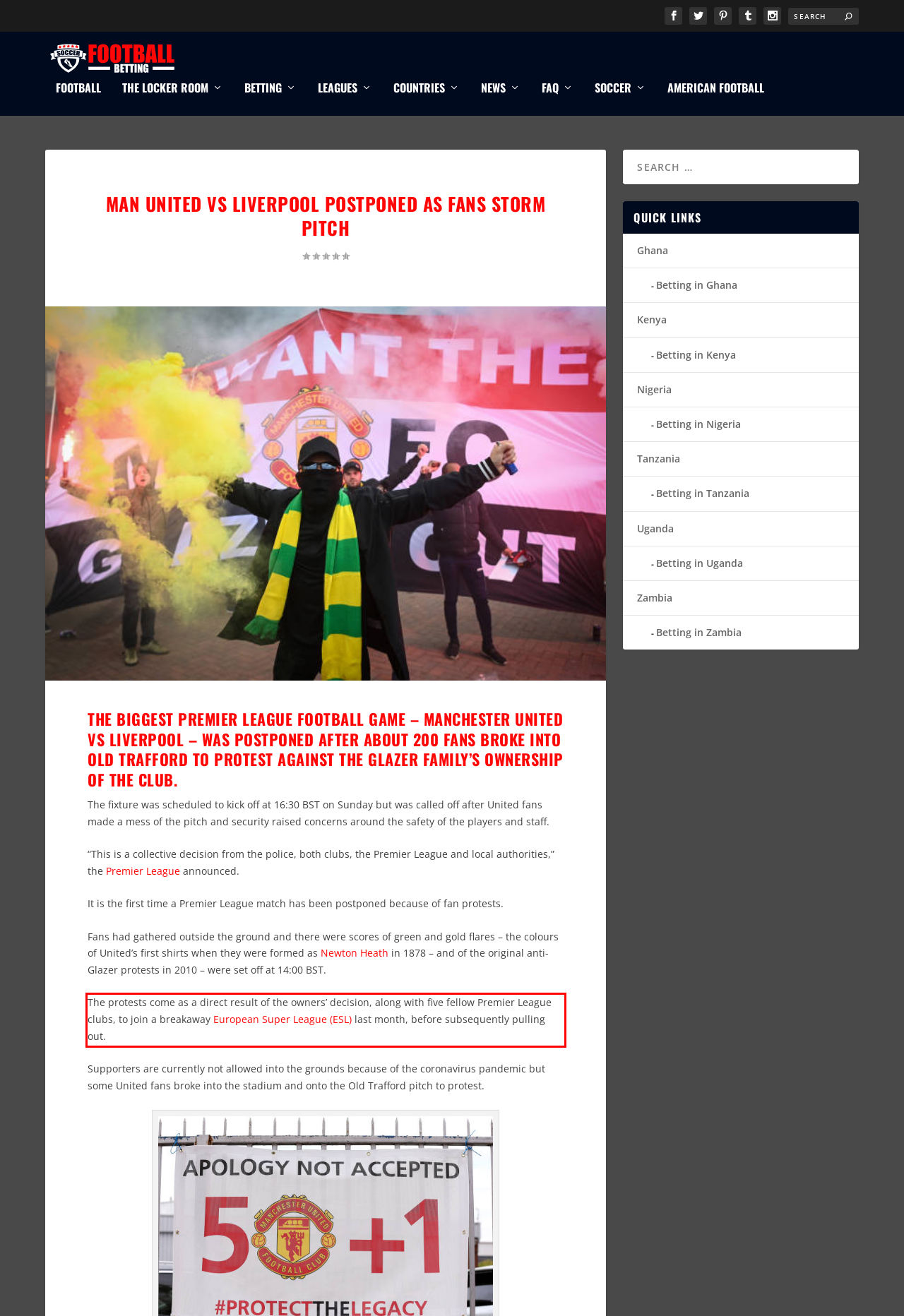Please analyze the provided webpage screenshot and perform OCR to extract the text content from the red rectangle bounding box.

The protests come as a direct result of the owners’ decision, along with five fellow Premier League clubs, to join a breakaway European Super League (ESL) last month, before subsequently pulling out.